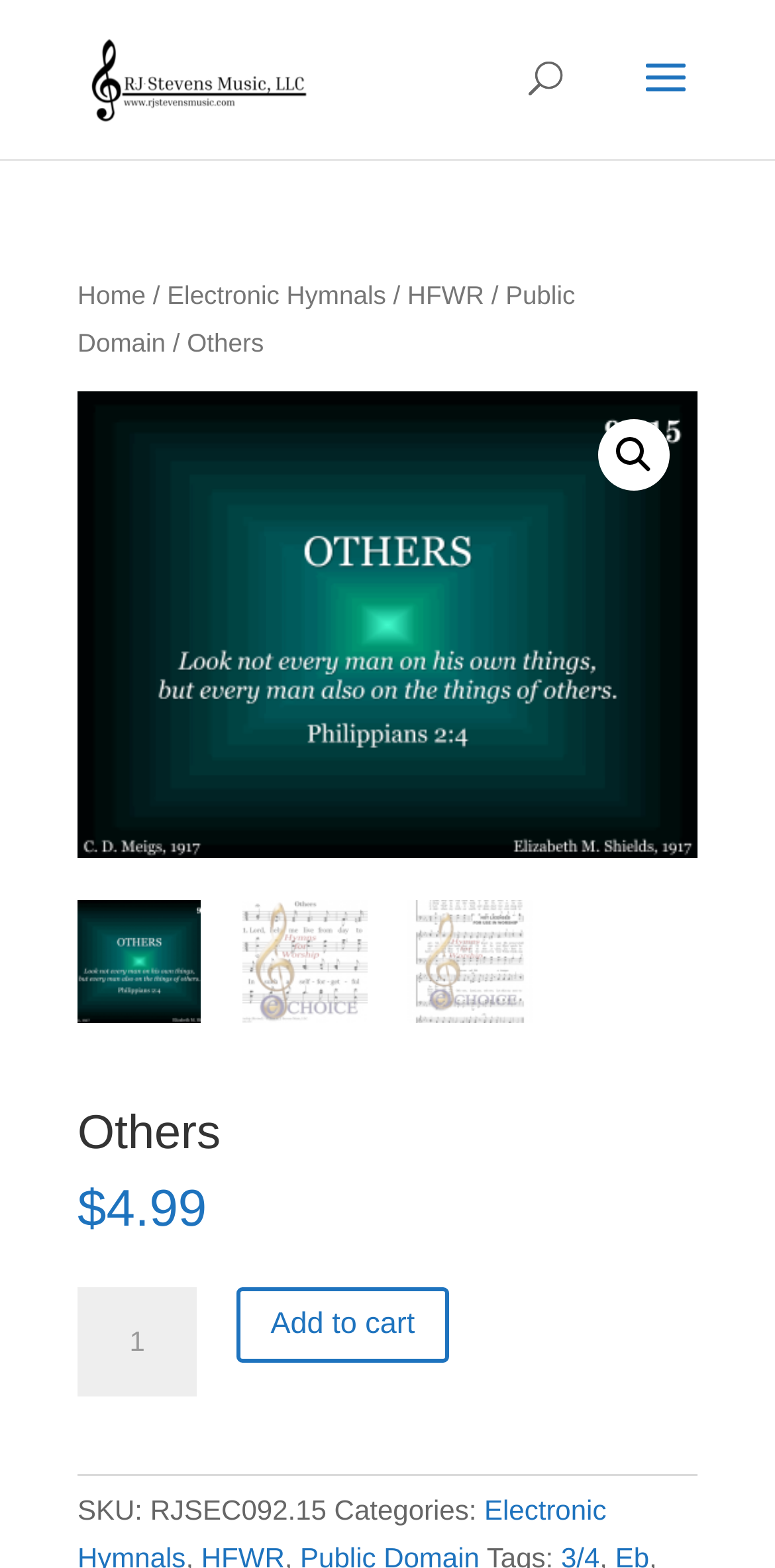Given the description of a UI element: "Privacy Policy", identify the bounding box coordinates of the matching element in the webpage screenshot.

None